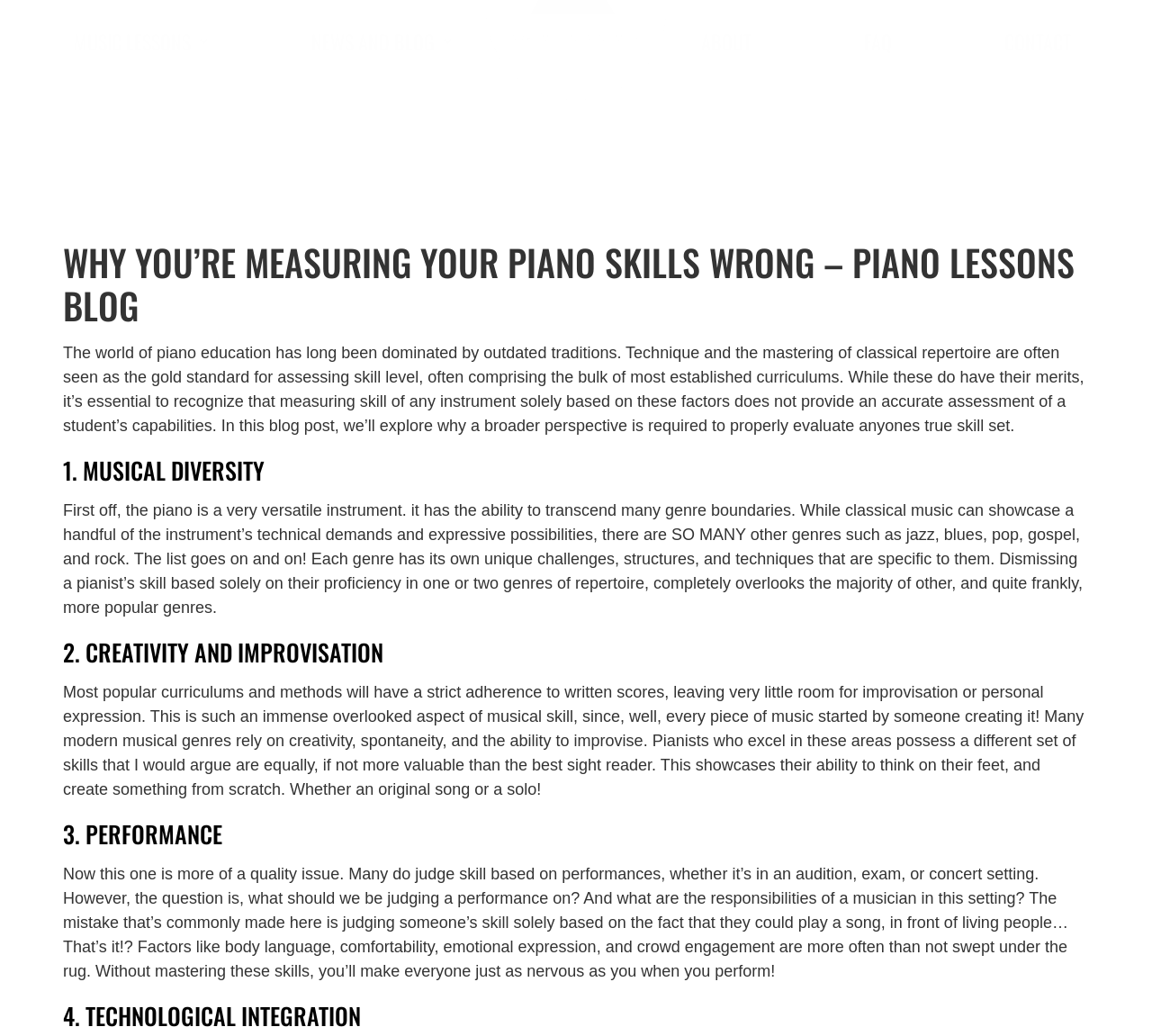What is the main heading displayed on the webpage? Please provide the text.

WHY YOU’RE MEASURING YOUR PIANO SKILLS WRONG – PIANO LESSONS BLOG